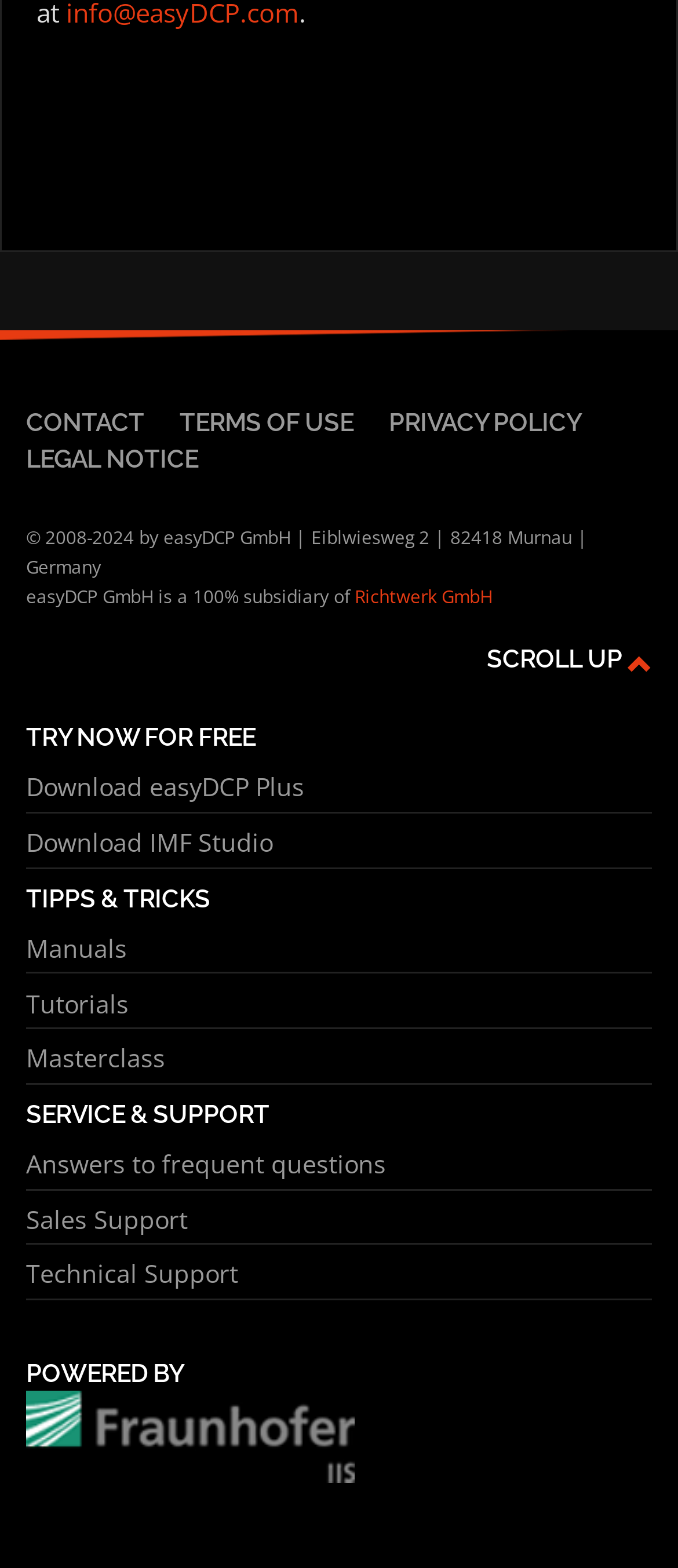Please pinpoint the bounding box coordinates for the region I should click to adhere to this instruction: "View Tutorials".

[0.038, 0.629, 0.962, 0.656]